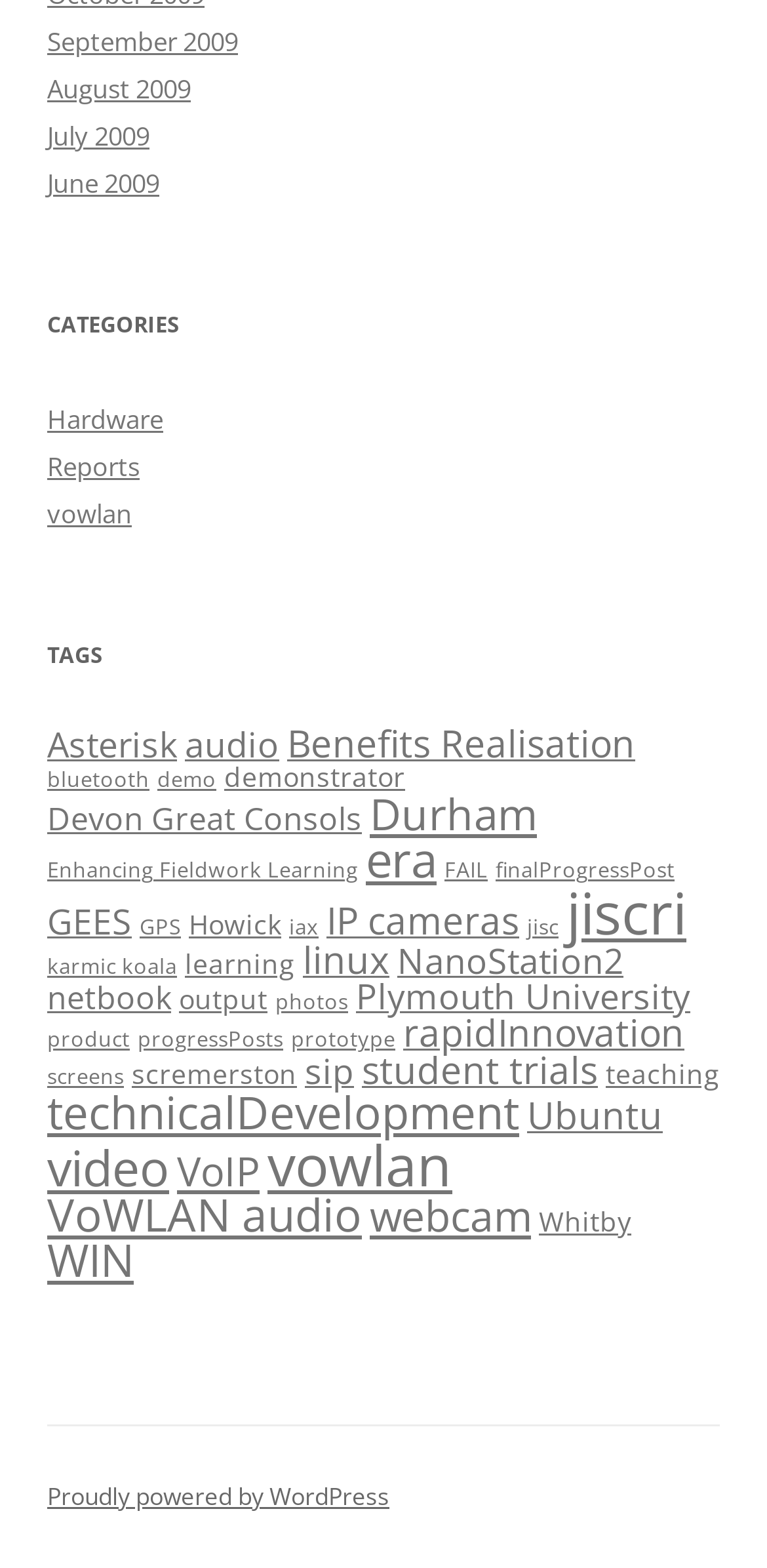Please determine the bounding box coordinates of the element to click on in order to accomplish the following task: "Read about Asterisk". Ensure the coordinates are four float numbers ranging from 0 to 1, i.e., [left, top, right, bottom].

[0.062, 0.46, 0.231, 0.49]